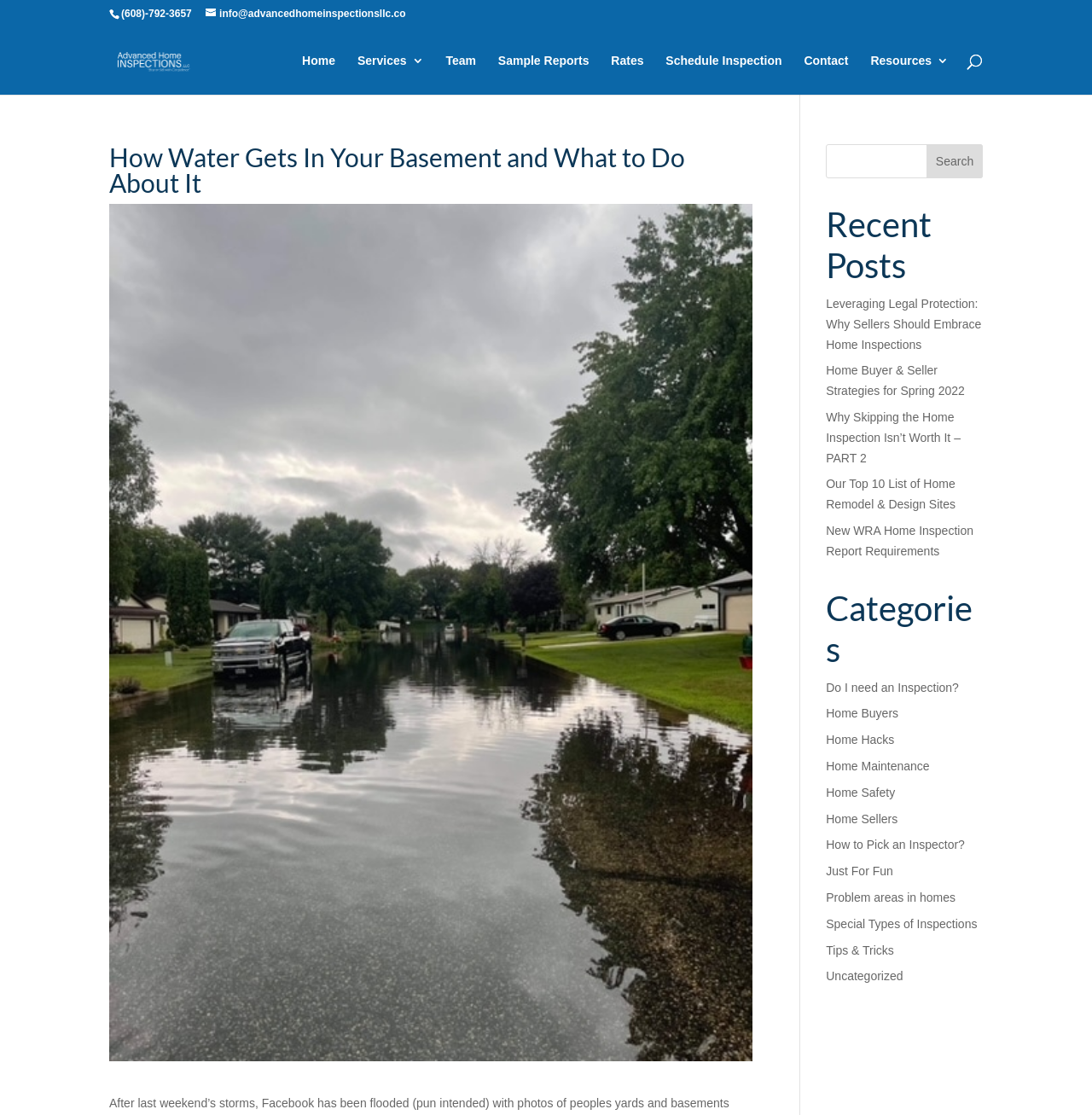Find the bounding box coordinates for the HTML element described in this sentence: "Tips & Tricks". Provide the coordinates as four float numbers between 0 and 1, in the format [left, top, right, bottom].

[0.756, 0.846, 0.819, 0.858]